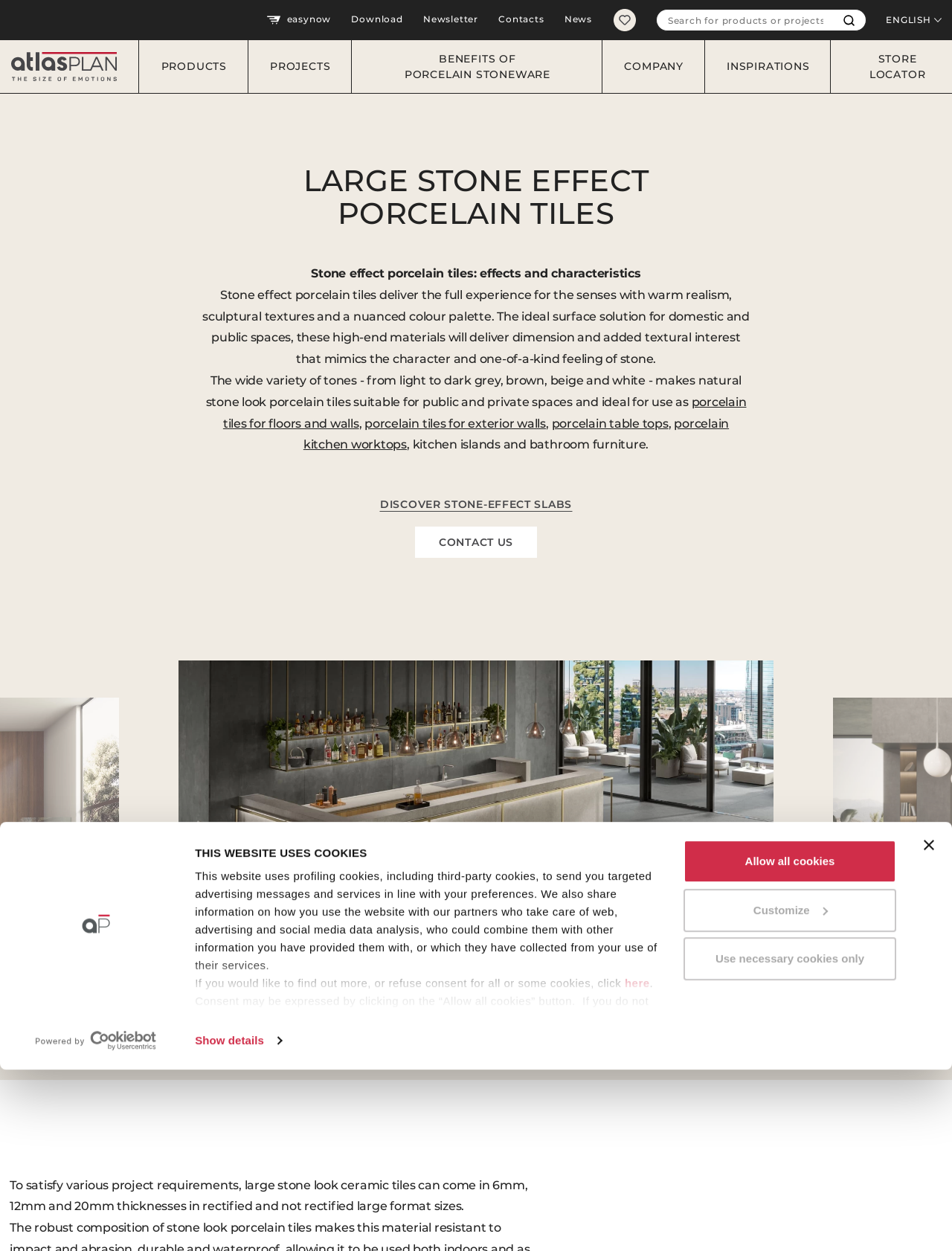Please find the bounding box coordinates of the clickable region needed to complete the following instruction: "Click the 'DISCOVER STONE-EFFECT SLABS' link". The bounding box coordinates must consist of four float numbers between 0 and 1, i.e., [left, top, right, bottom].

[0.398, 0.397, 0.602, 0.409]